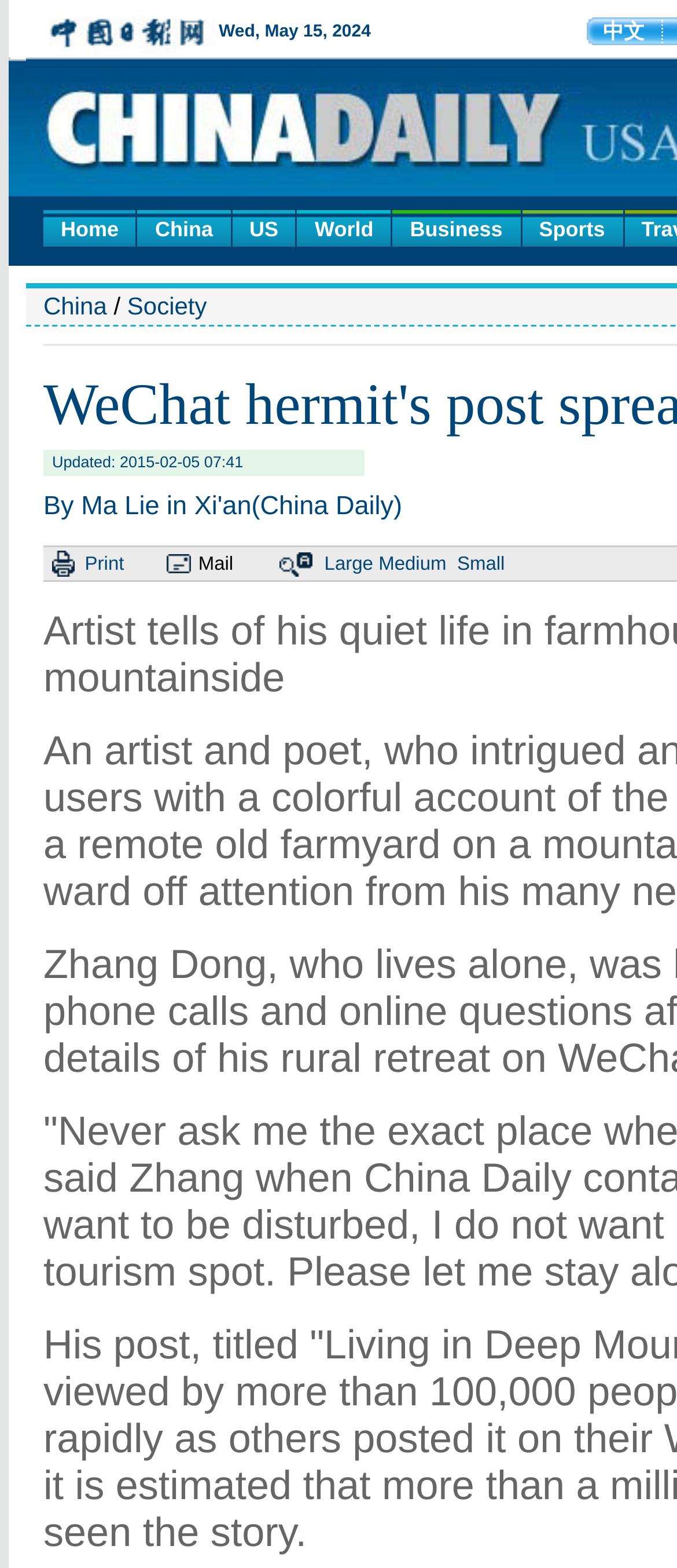What are the available font sizes?
Relying on the image, give a concise answer in one word or a brief phrase.

Large, Medium, Small